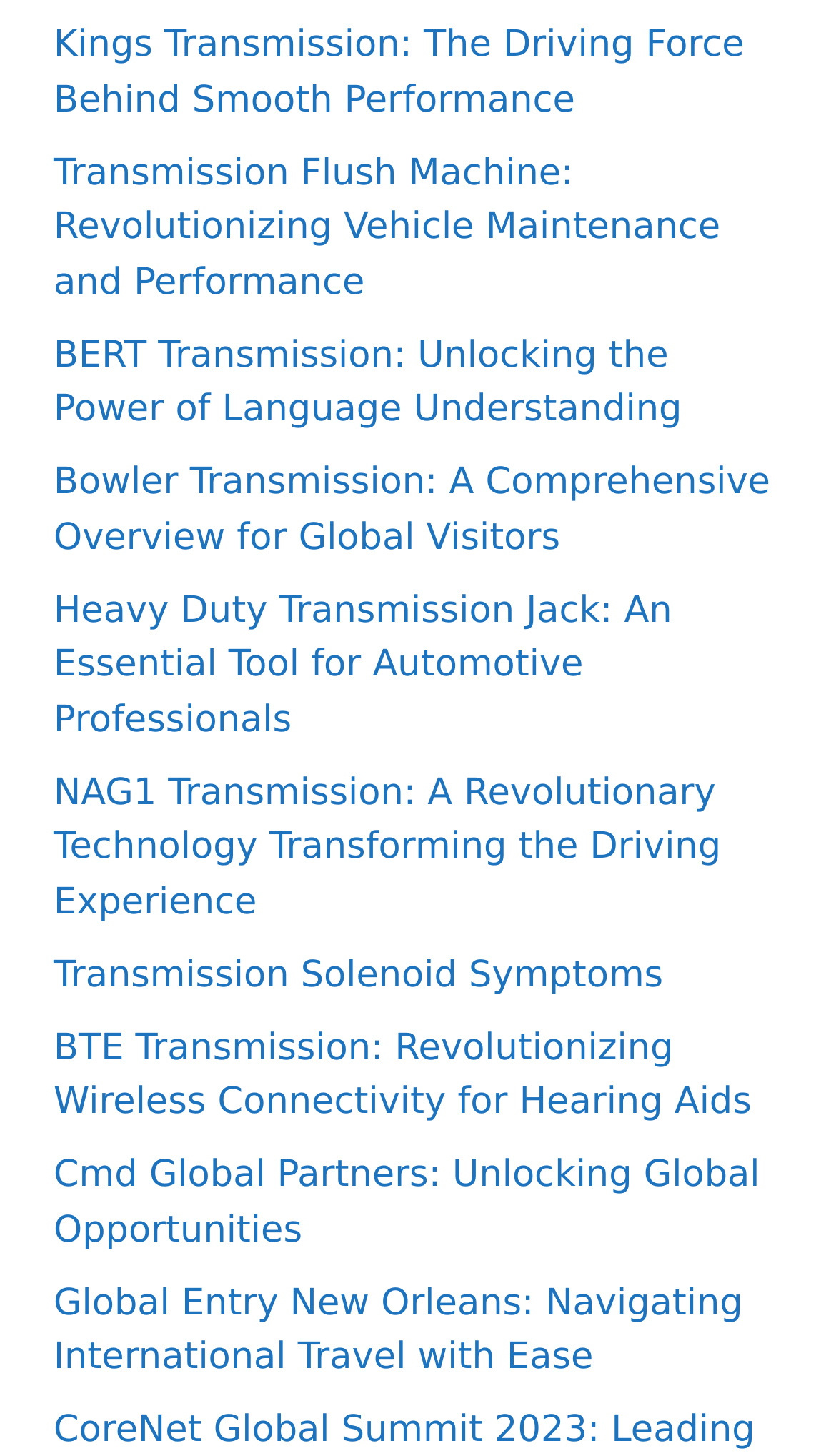Based on the image, give a detailed response to the question: Is there a specific company or brand mentioned in the links?

The link 'BTE Transmission: Revolutionizing Wireless Connectivity for Hearing Aids' mentions a specific company or brand, BTE, which suggests that this link is related to a particular company or brand.